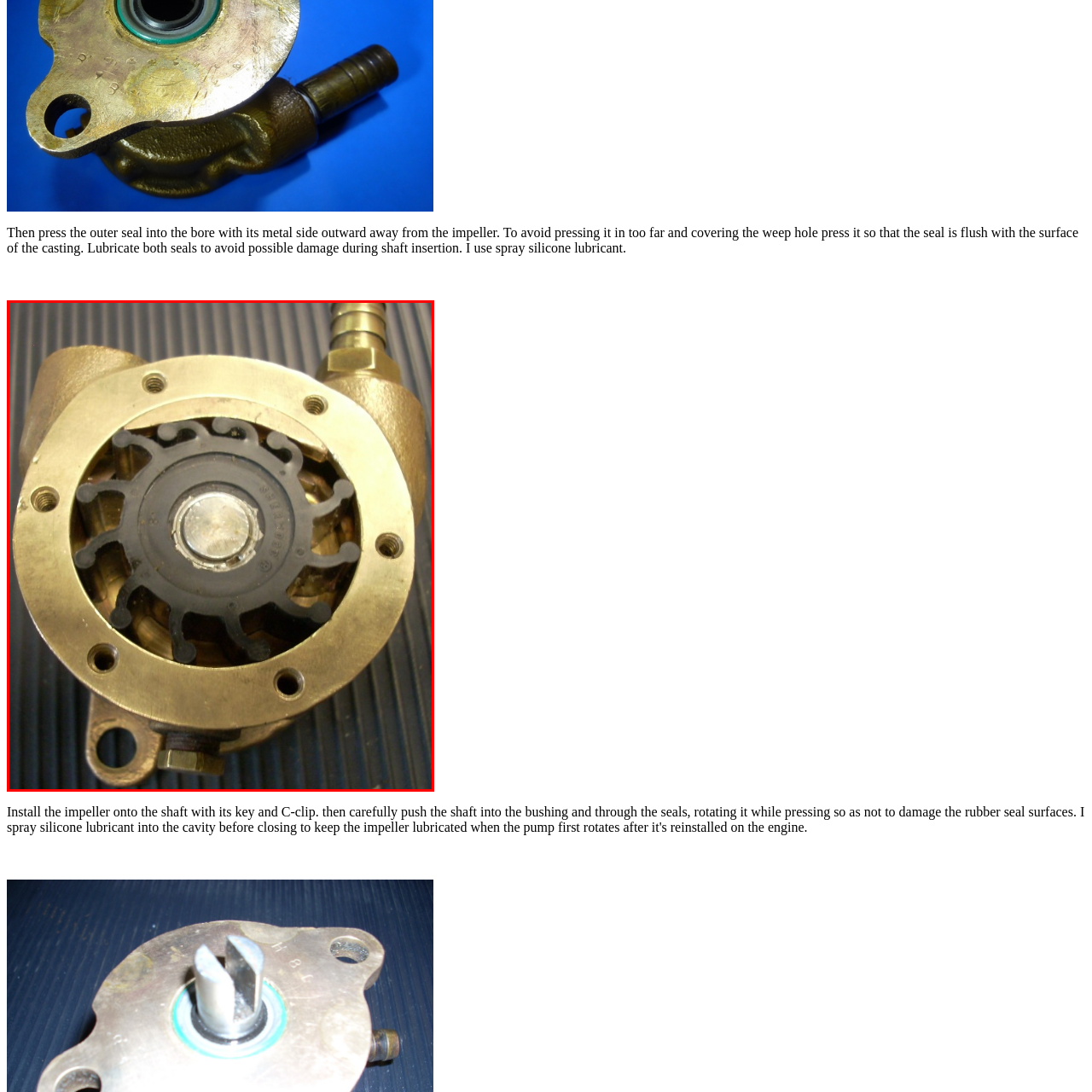Compose a thorough description of the image encased in the red perimeter.

The image showcases a mechanical component that appears to be a pump assembly, likely related to water or fluid movement in a system. The central part features a rotating impeller designed with a series of blades, which are crucial for generating flow. The metallic casing surrounds the impeller, suggesting a robust build for durability and efficiency during operation. A prominent feature is the sleek outer seal designed to maintain pressure and prevent leaks, an important aspect in its functioning. Additionally, there’s a metal fitting positioned at the top, hinting at potential connections to hoses or other equipment. The surface of the assembly is polished, indicating it may have been well-maintained or recently serviced, emphasizing the importance of lubrication (as mentioned in the accompanying text) to ensure smooth operation during shaft insertion.